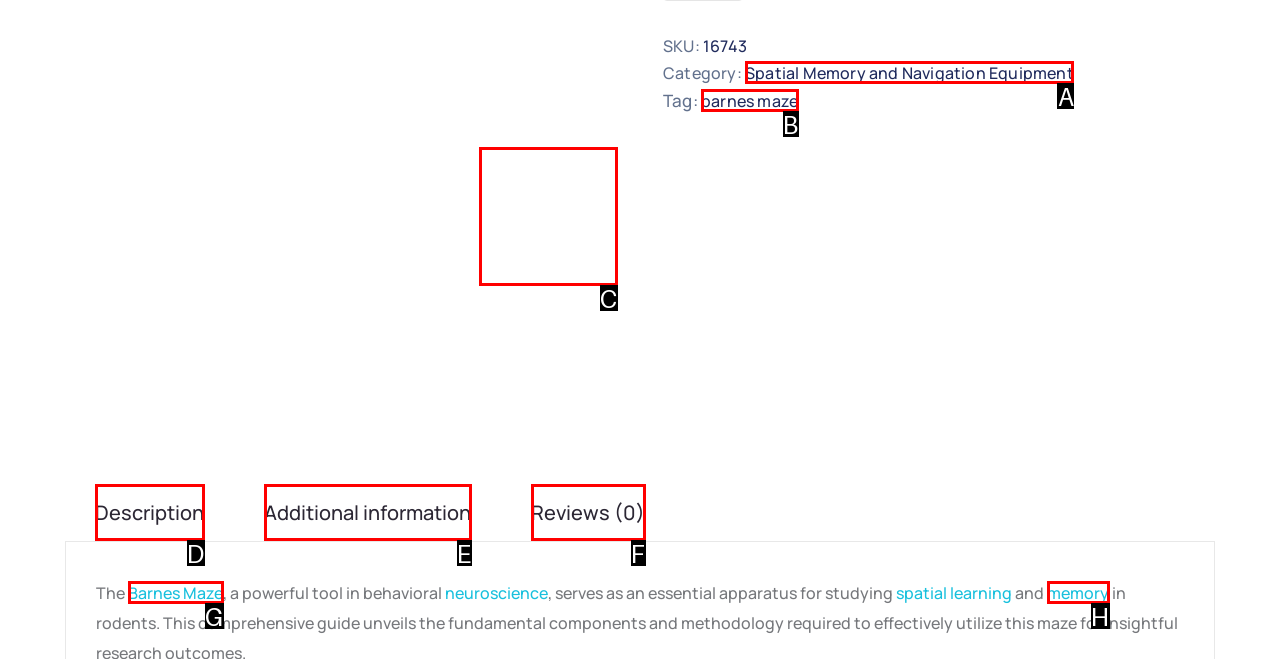Using the description: Reviews (0), find the best-matching HTML element. Indicate your answer with the letter of the chosen option.

F